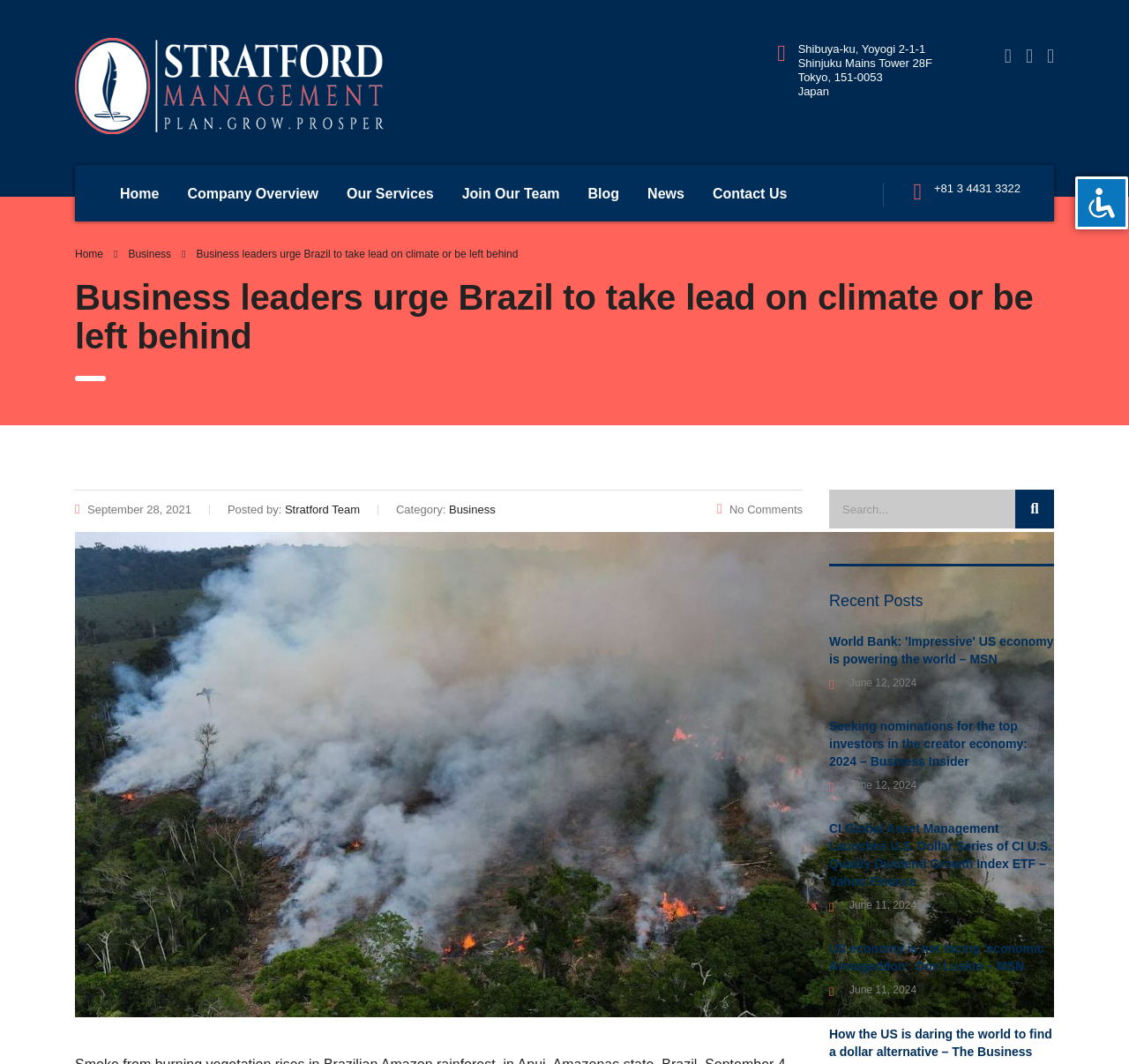Ascertain the bounding box coordinates for the UI element detailed here: "Join Our Team". The coordinates should be provided as [left, top, right, bottom] with each value being a float between 0 and 1.

[0.397, 0.155, 0.508, 0.208]